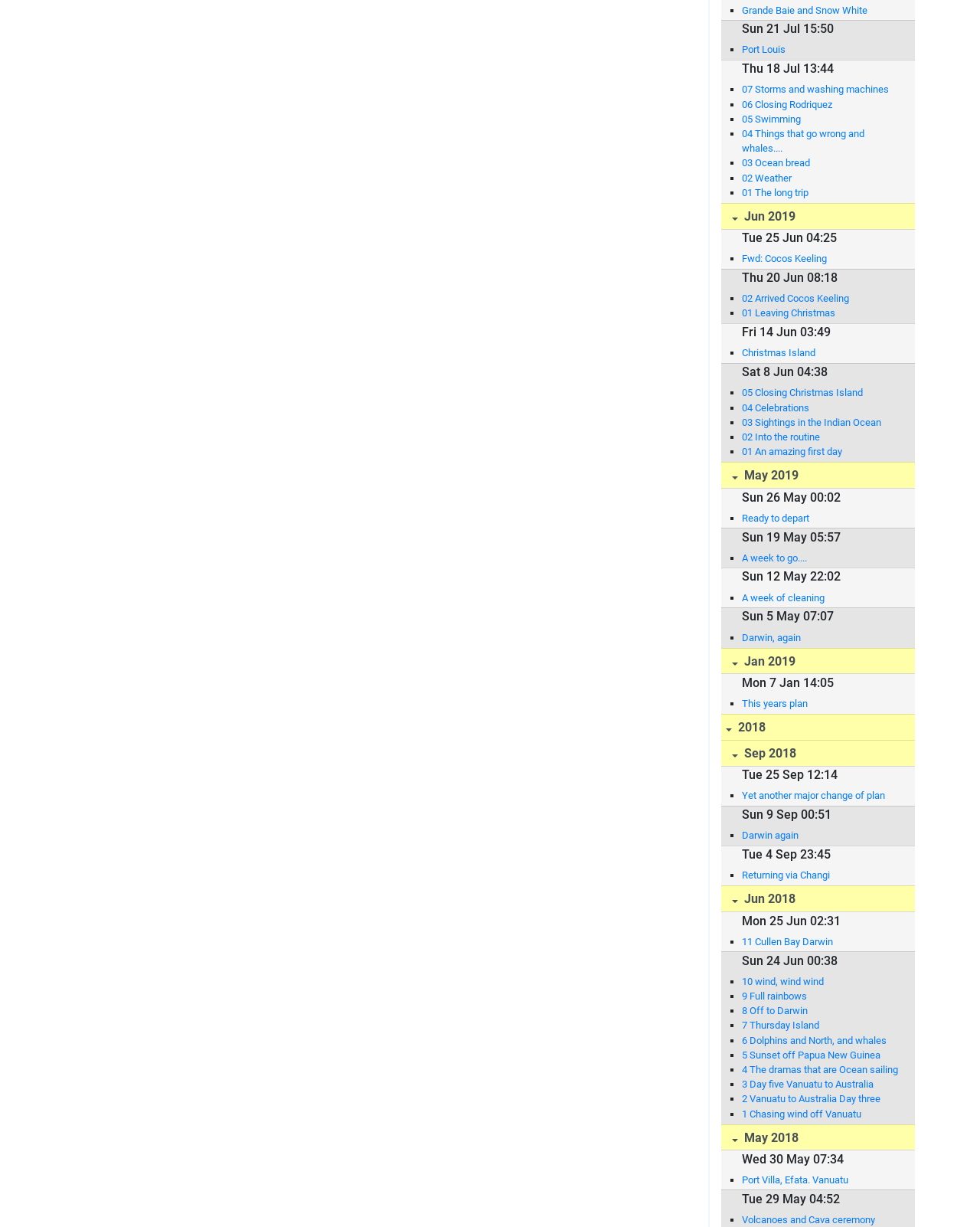Specify the bounding box coordinates for the region that must be clicked to perform the given instruction: "Expand 'Jun 2019'".

[0.736, 0.165, 0.934, 0.187]